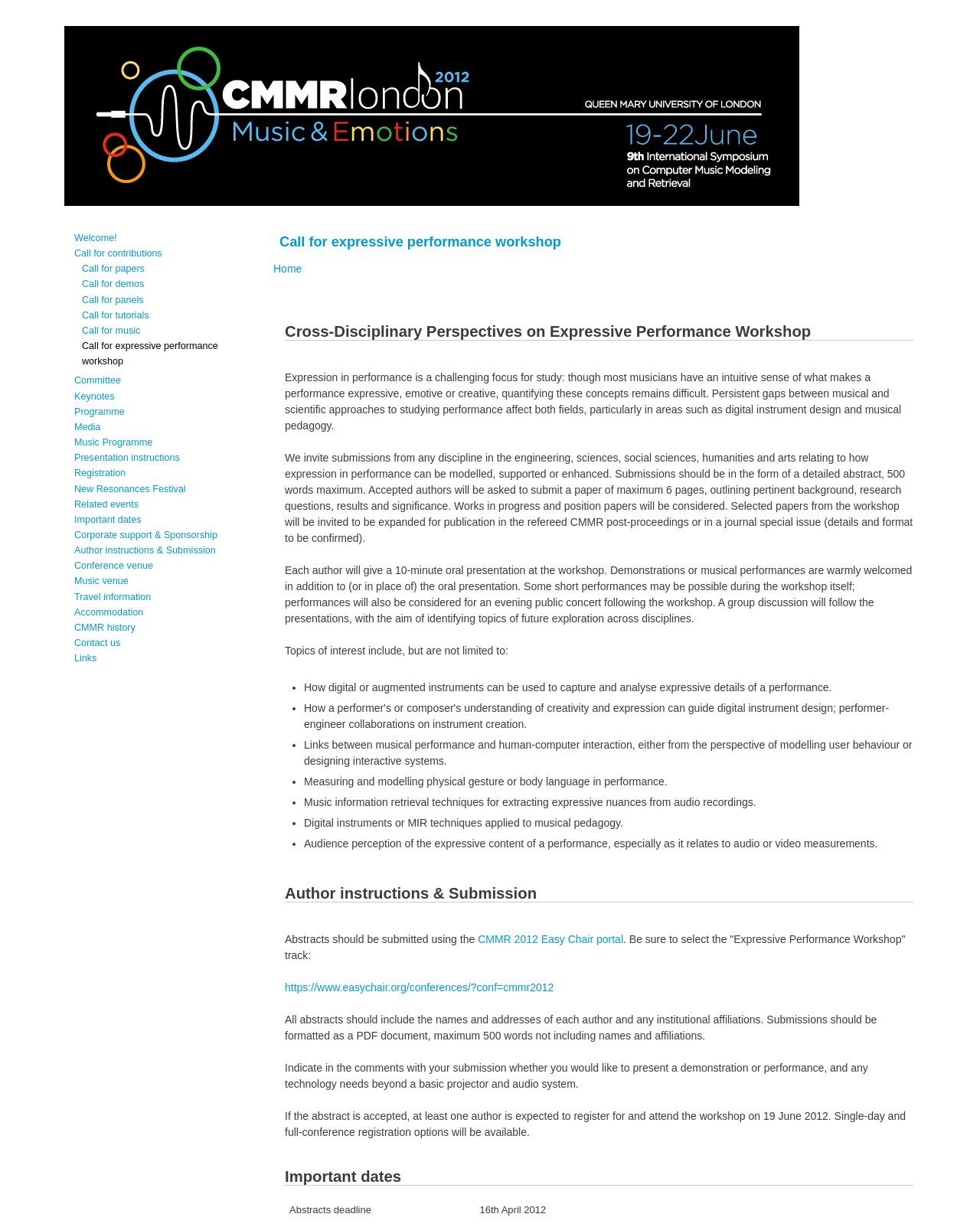Please reply to the following question with a single word or a short phrase:
What is the deadline for abstract submission?

16th April 2012